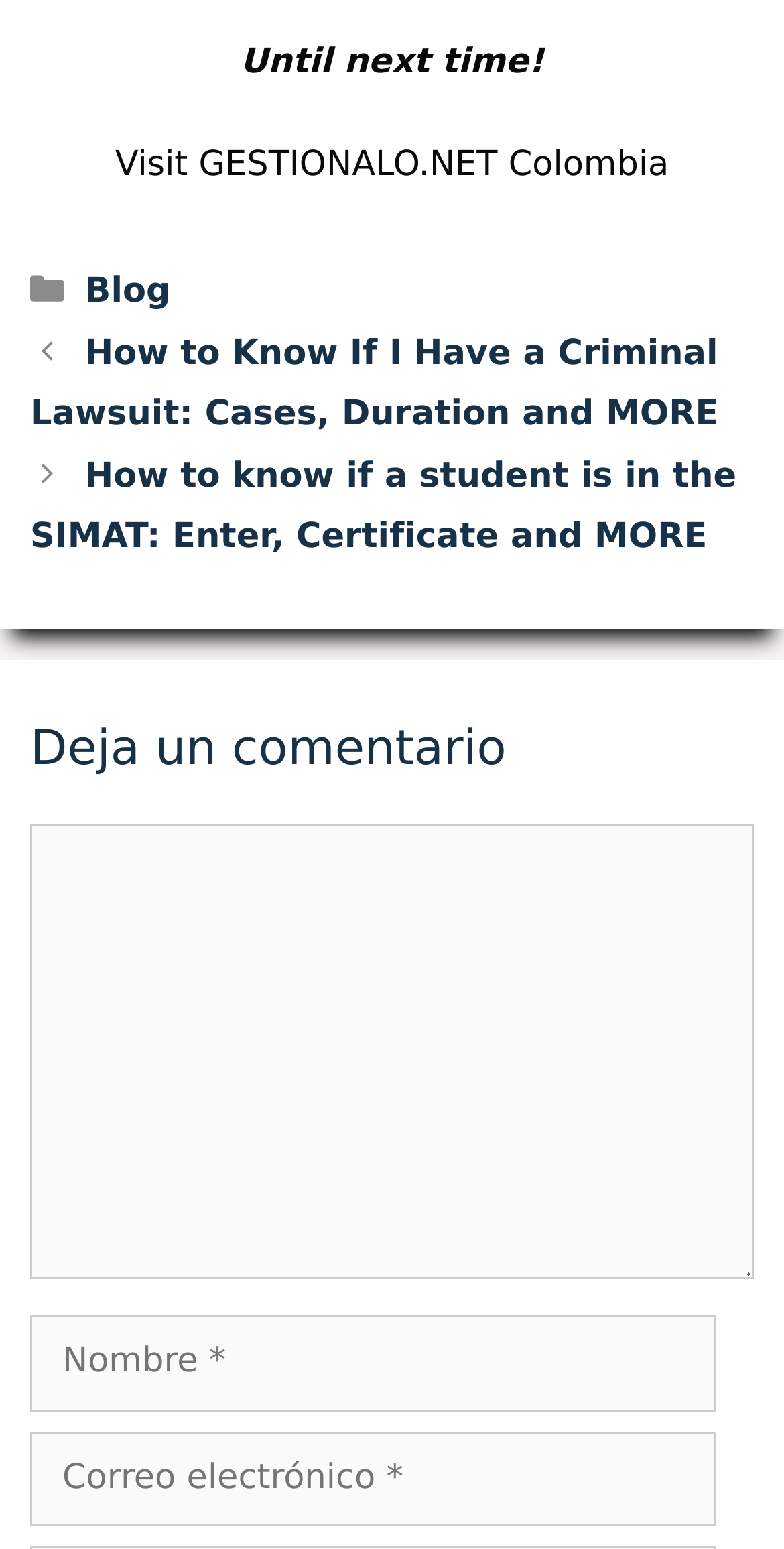Answer the question with a brief word or phrase:
What is the label of the first textbox?

Comentario